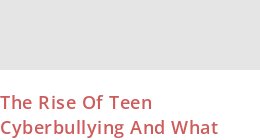Provide an in-depth description of the image you see.

The image is associated with the article titled "The Rise Of Teen Cyberbullying And What Parents Can Do About It." This piece addresses the increasing prevalence of cyberbullying among teenagers, providing valuable insights and strategies for parents to help navigate this challenging issue. The content aims to raise awareness and facilitate discussions on fostering a safe online environment for youth.